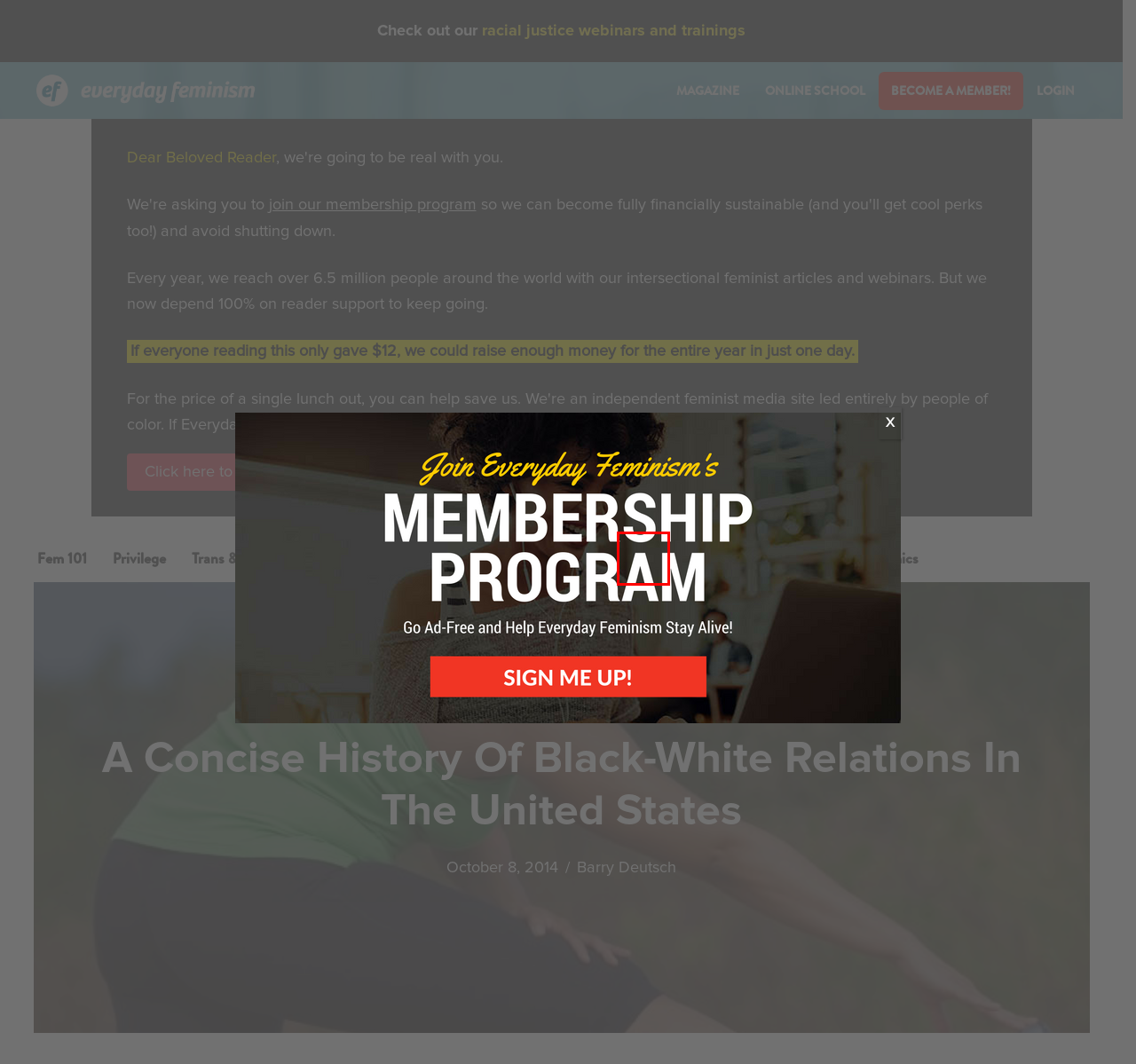Review the webpage screenshot and focus on the UI element within the red bounding box. Select the best-matching webpage description for the new webpage that follows after clicking the highlighted element. Here are the candidates:
A. School for Social Justice - Everyday Feminism
B. Sex Archives - Everyday Feminism
C. Images Archives - Everyday Feminism
D. Trans & GNC Articles - Everyday Feminism
E. We Need Your Support! - Everyday Feminism
F. LGBTQIA Articles - Everyday Feminism
G. Love Archives - Everyday Feminism
H. Feminism 101 - Everyday Feminism

B